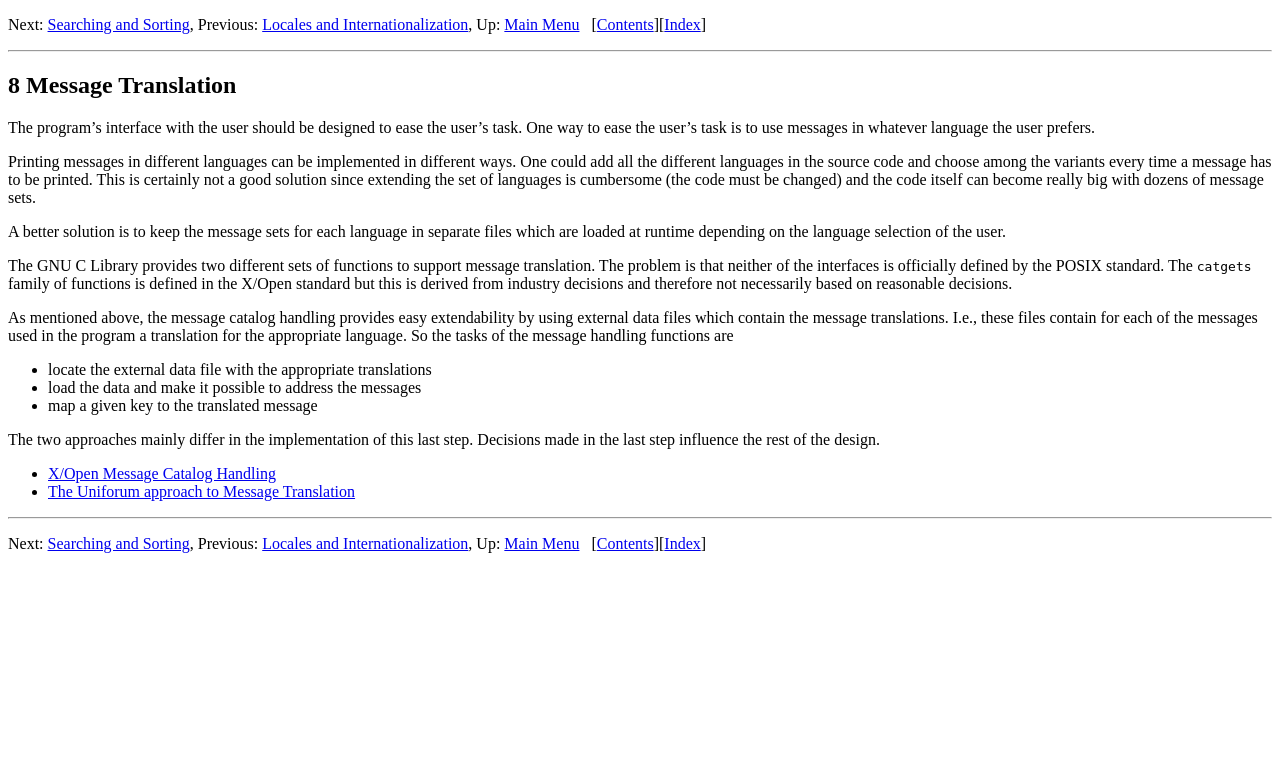Specify the bounding box coordinates of the area that needs to be clicked to achieve the following instruction: "Search for text".

None